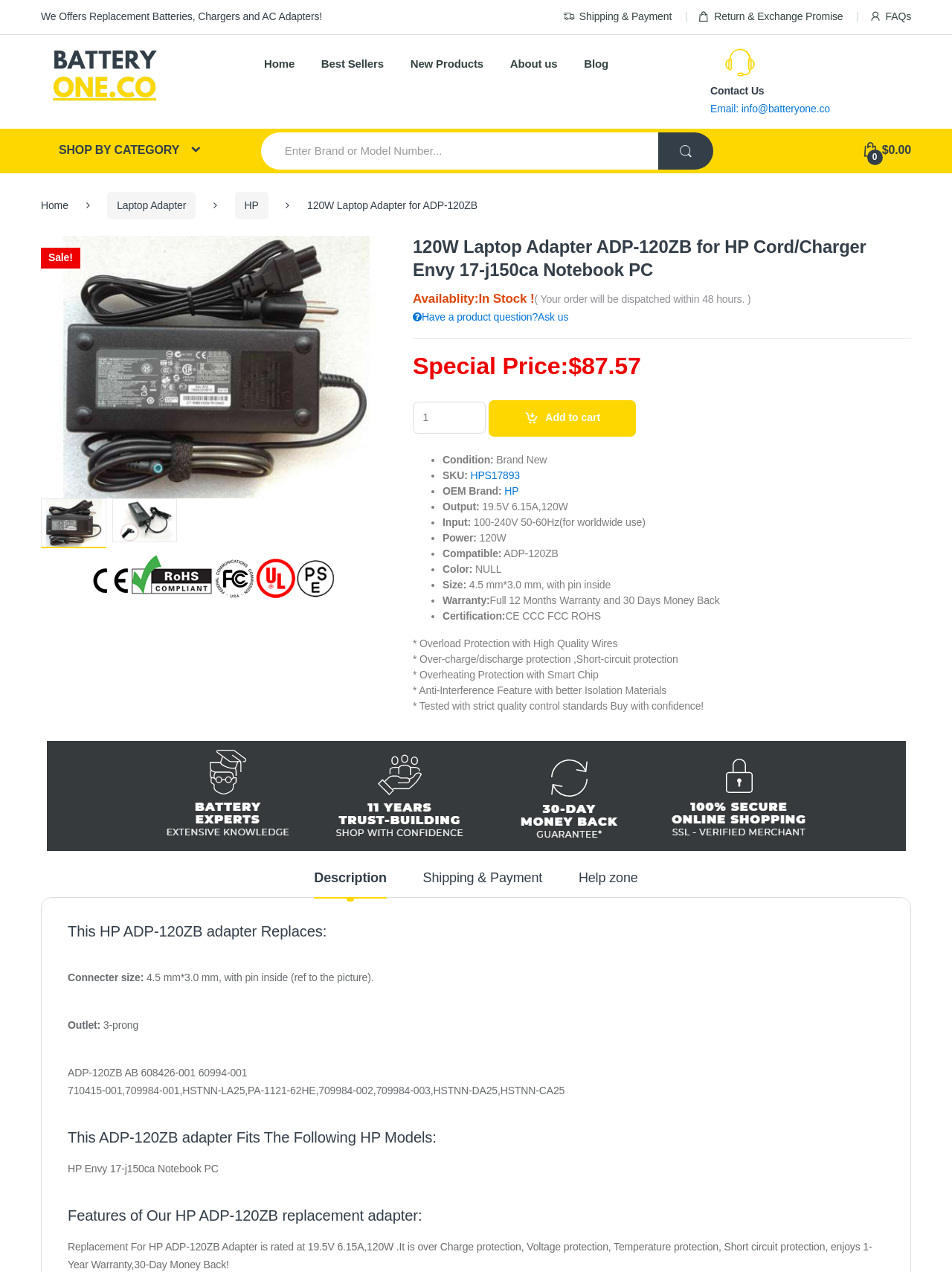Find the UI element described as: "Best Sellers" and predict its bounding box coordinates. Ensure the coordinates are four float numbers between 0 and 1, [left, top, right, bottom].

[0.337, 0.043, 0.403, 0.057]